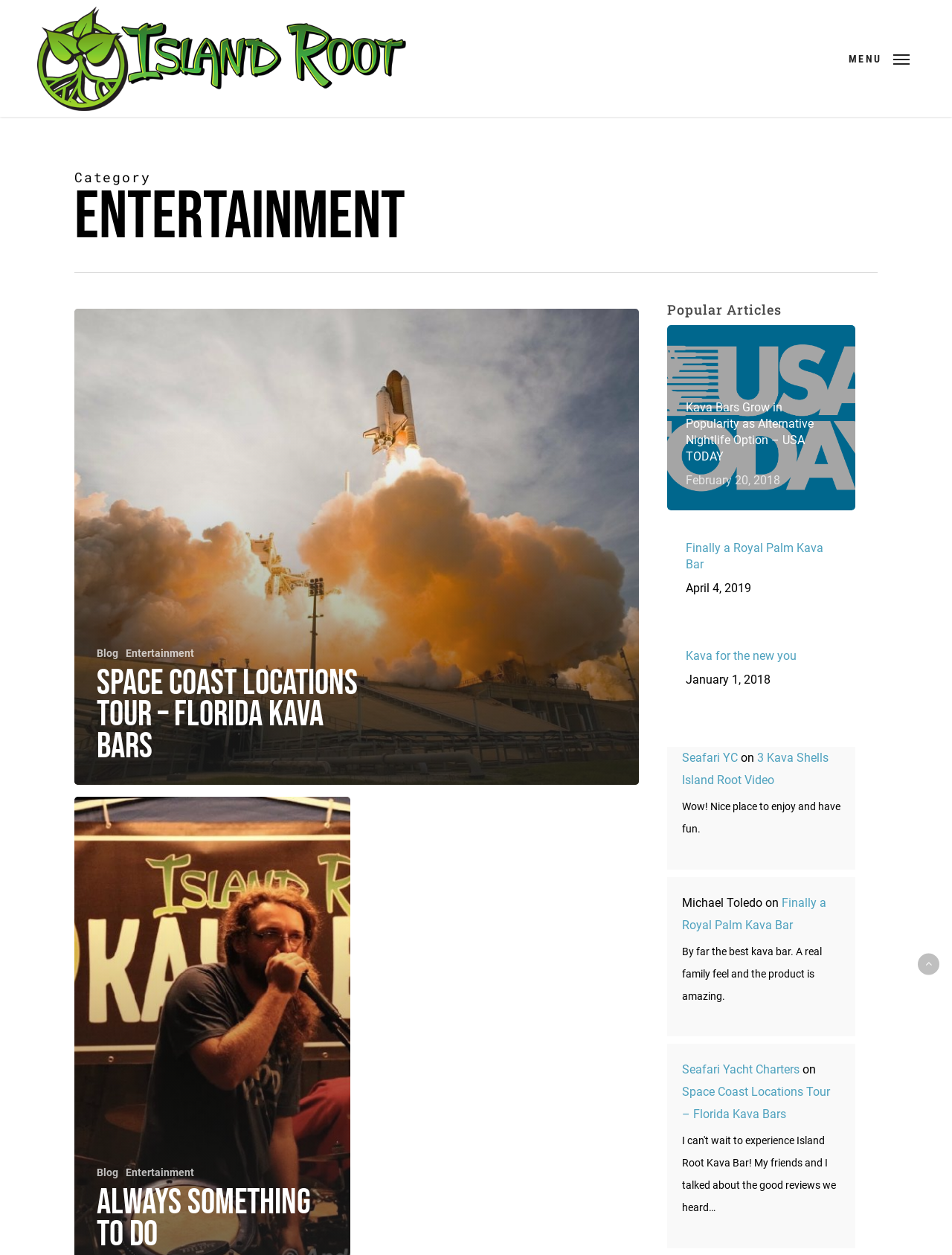Give an in-depth explanation of the webpage layout and content.

The webpage is an archive of entertainment-related content from Island Root Kava Bar. At the top left, there is a logo of Island Root Kava Bar, which is also a link. Next to it, there is a navigation menu button. 

Below the logo, there is a category title "Category" and a heading "ENTERTAINMENT" that spans across the page. Underneath, there is a section with multiple articles. The first article has a link to "Space Coast Locations Tour – Florida Kava Bars" and a heading with the same title. There are also links to "Blog" and "Entertainment" on the right side of the article. 

Further down, there is a section with popular articles. The first article is titled "Kava Bars Grow in Popularity as Alternative Nightlife Option – USA TODAY February 20, 2018", followed by two more articles. 

Below the popular articles section, there are three more sections, each containing a footer with links and static text. The first footer has links to "Seafari YC" and "3 Kava Shells Island Root Video", along with a static text "on". The second footer has a static text "Michael Toledo" and a link to "Finally a Royal Palm Kava Bar". The third footer has links to "Seafari Yacht Charters" and "Space Coast Locations Tour – Florida Kava Bars", along with a static text "on". 

Each of these sections also contains a static text with a user review or comment, such as "Wow! Nice place to enjoy and have fun." or "By far the best kava bar. A real family feel and the product is amazing.". 

At the bottom right of the page, there is a "Back to top" link.